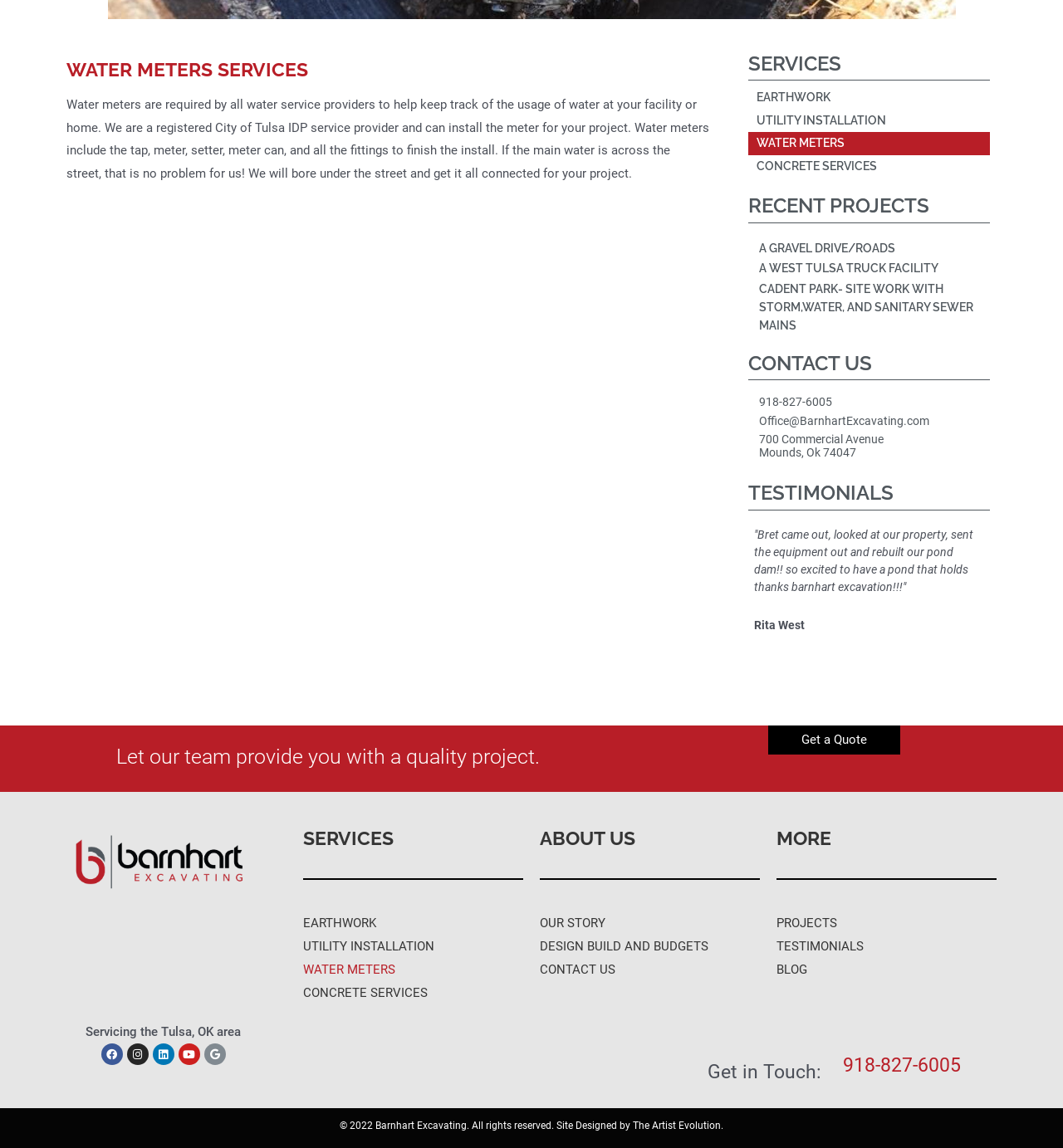Provide the bounding box coordinates in the format (top-left x, top-left y, bottom-right x, bottom-right y). All values are floating point numbers between 0 and 1. Determine the bounding box coordinate of the UI element described as: CONCRETE SERVICES

[0.704, 0.135, 0.931, 0.155]